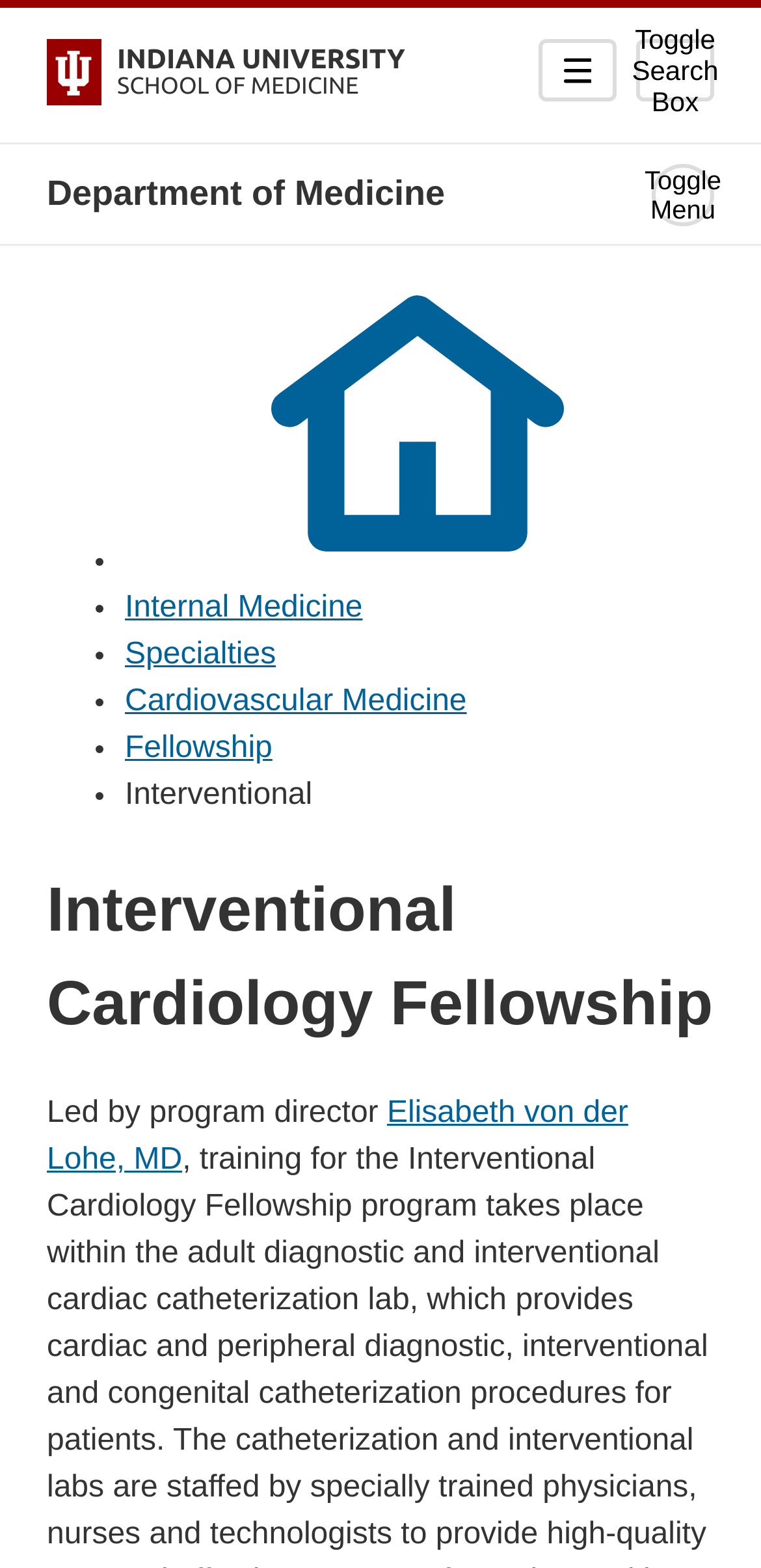What is the name of the medical school?
Can you provide a detailed and comprehensive answer to the question?

The name of the medical school can be found in the top-left corner of the webpage, where the Indiana University School of Medicine logo is located, and also in the link text 'Indiana University School of Medicine INDIANA UNIVERSITY SCHOOL OF MEDICINE'.